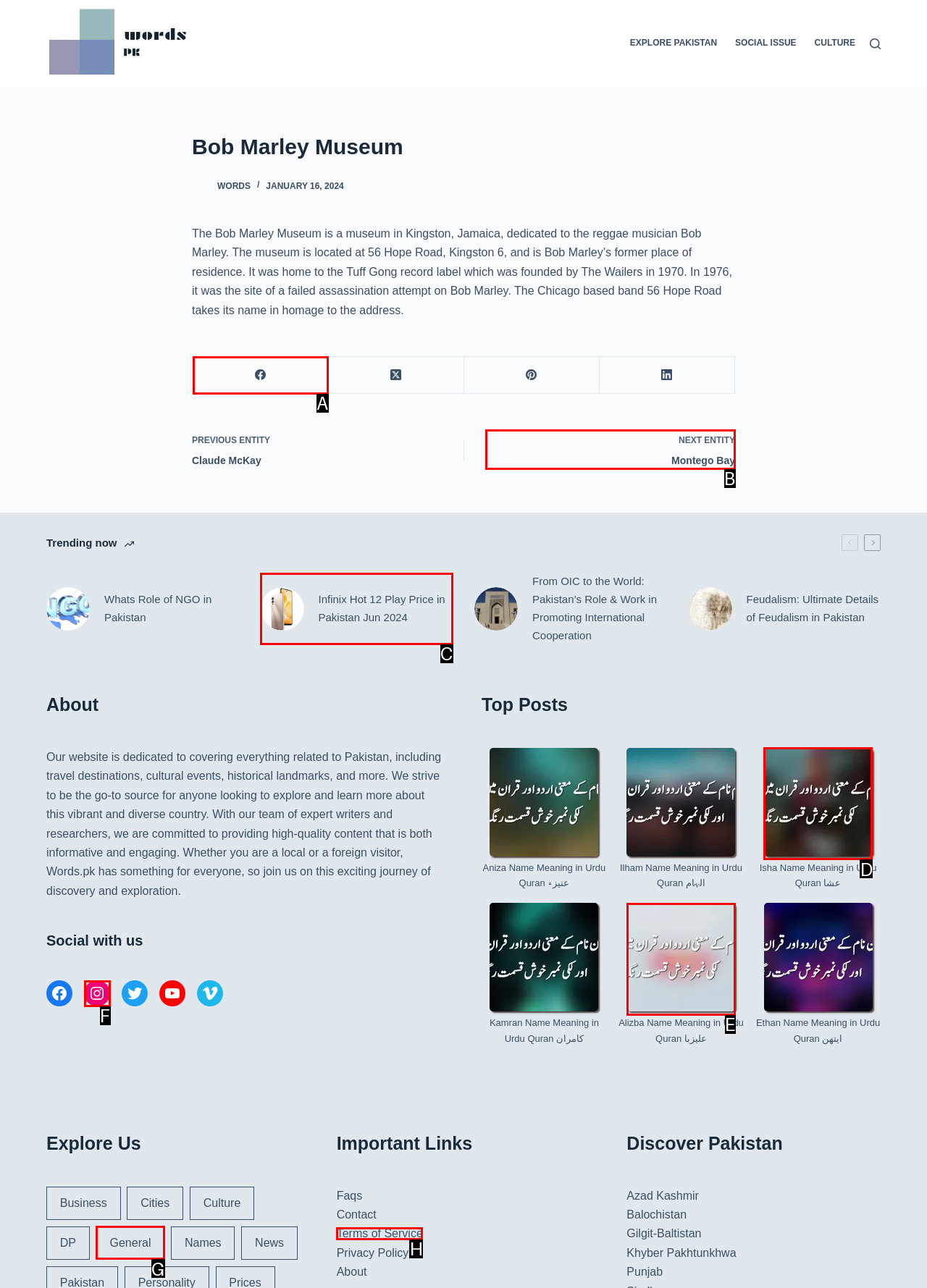To complete the task: Click on the 'gia mua kim cuong gia' link, select the appropriate UI element to click. Respond with the letter of the correct option from the given choices.

None